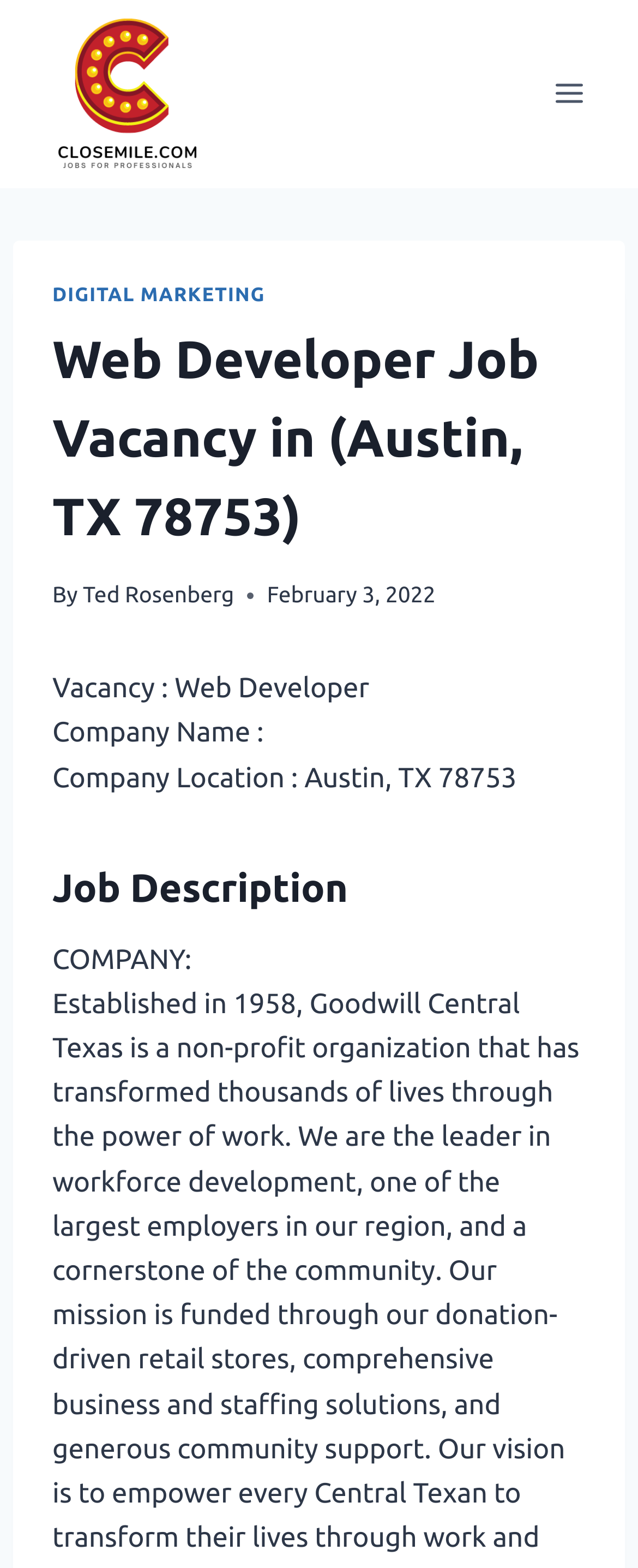What is the job title of the vacancy?
Please provide a single word or phrase based on the screenshot.

Web Developer